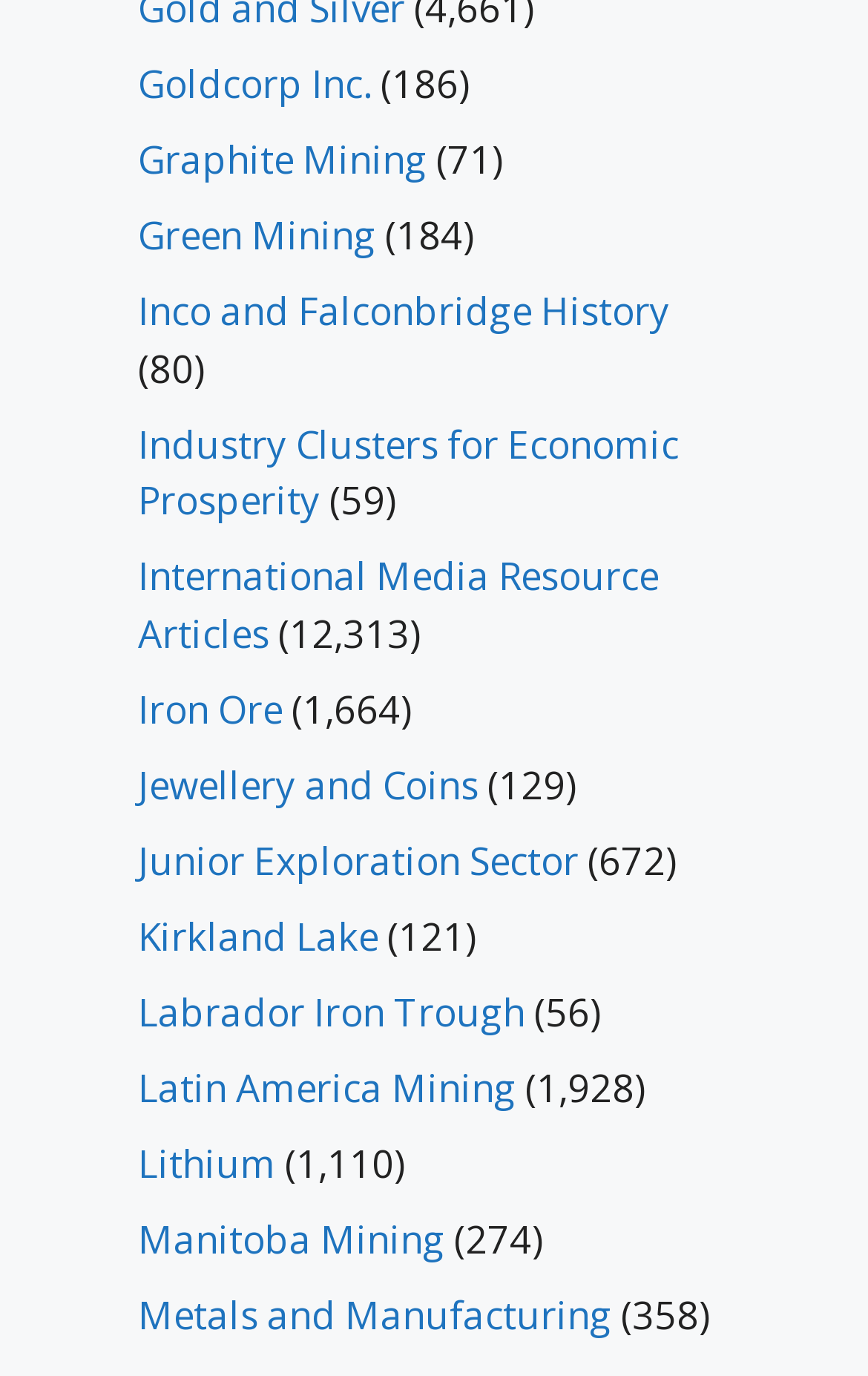Given the element description, predict the bounding box coordinates in the format (top-left x, top-left y, bottom-right x, bottom-right y), using floating point numbers between 0 and 1: Jewellery and Coins

[0.159, 0.552, 0.551, 0.589]